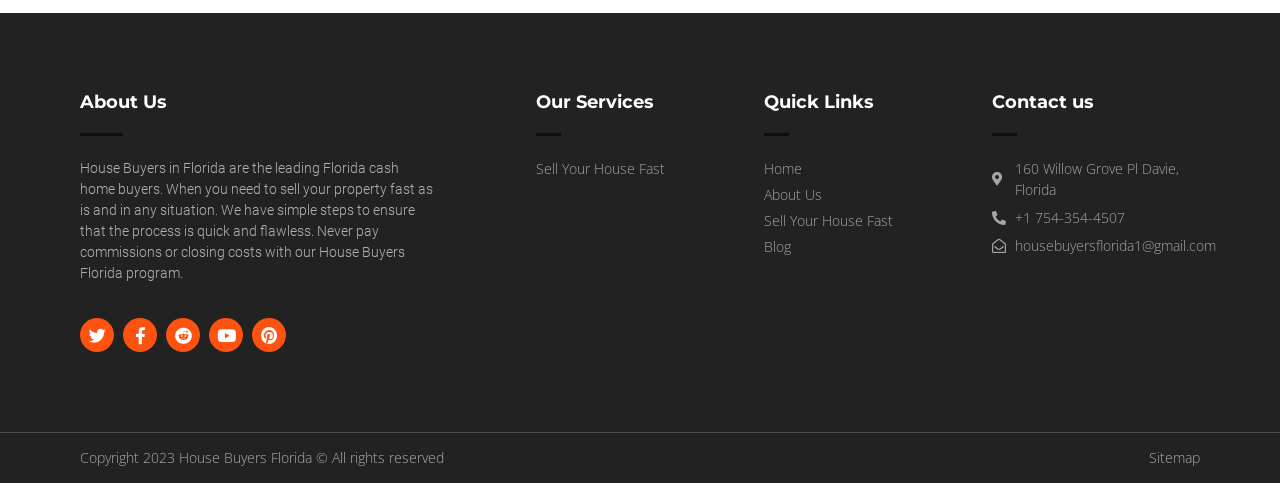How many social media links are available?
Please use the image to provide a one-word or short phrase answer.

5